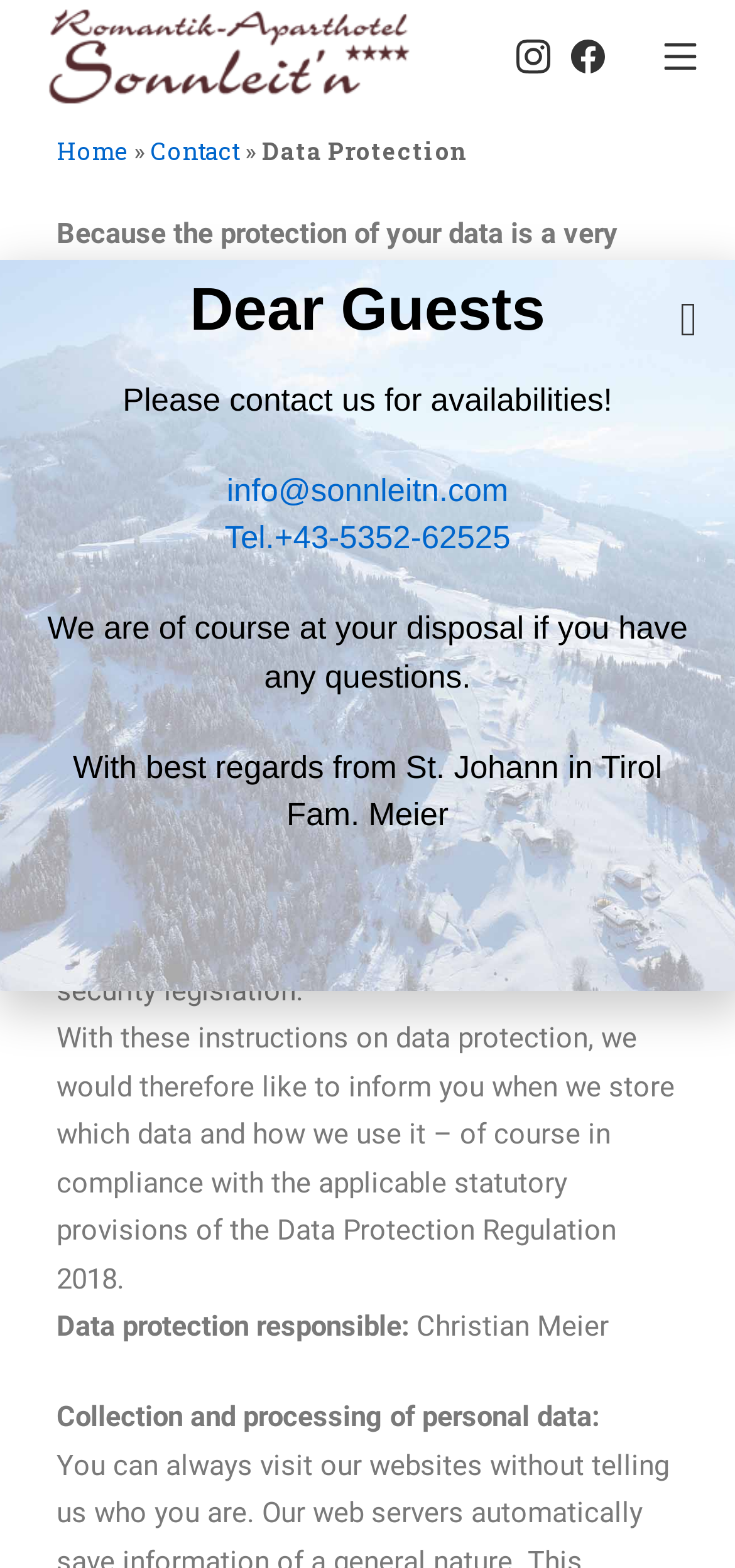Find the bounding box coordinates of the clickable area required to complete the following action: "Open the mobile menu".

[0.903, 0.021, 0.949, 0.051]